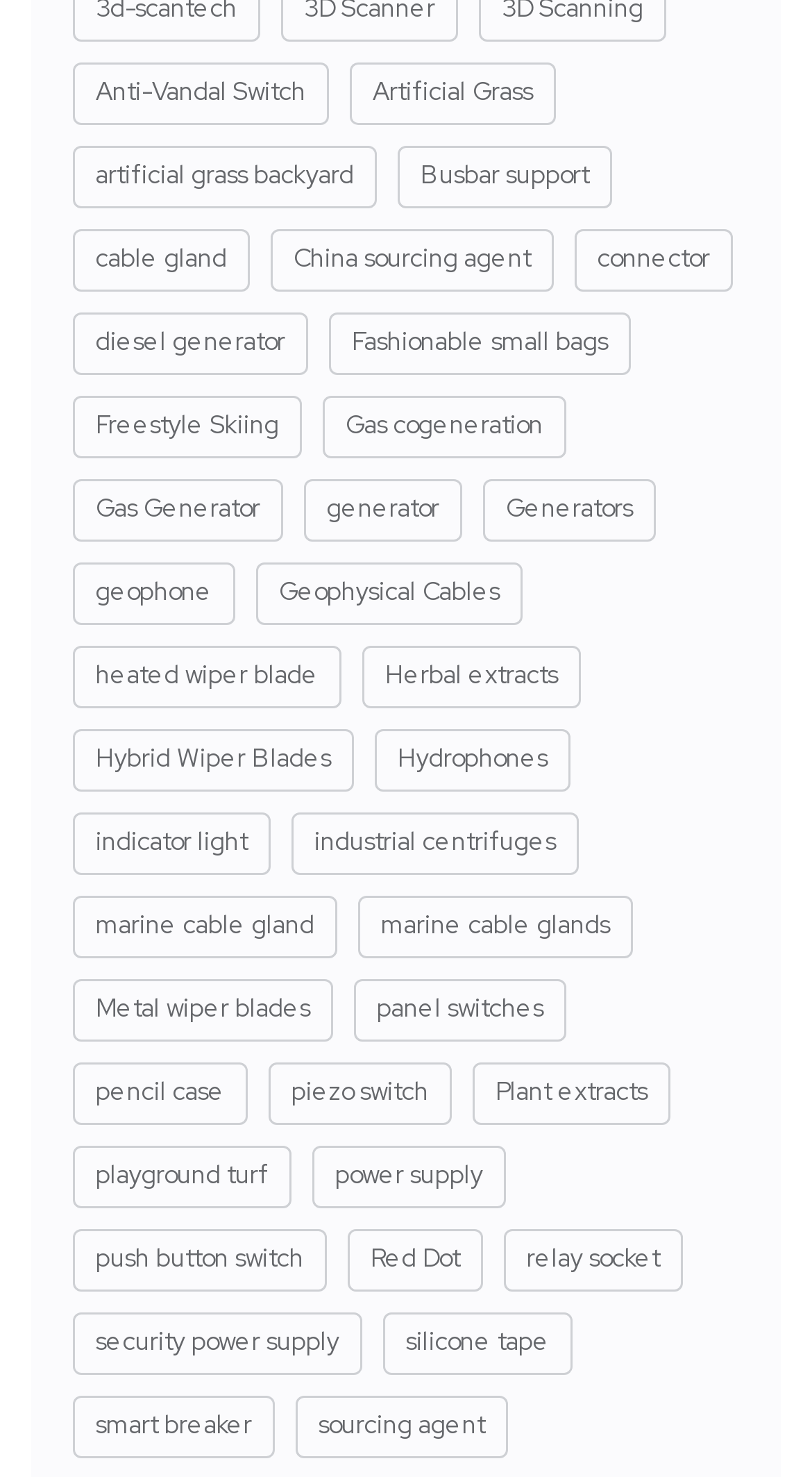Using the description: "geophone", identify the bounding box of the corresponding UI element in the screenshot.

[0.09, 0.381, 0.29, 0.423]